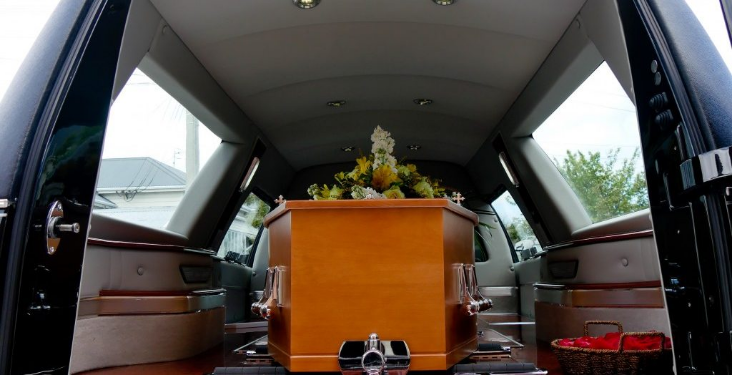What is the source of light in the hearse?
Please elaborate on the answer to the question with detailed information.

The caption states that 'natural light filters softly through the windows', indicating that the source of light in the hearse is natural light coming from outside through the windows.